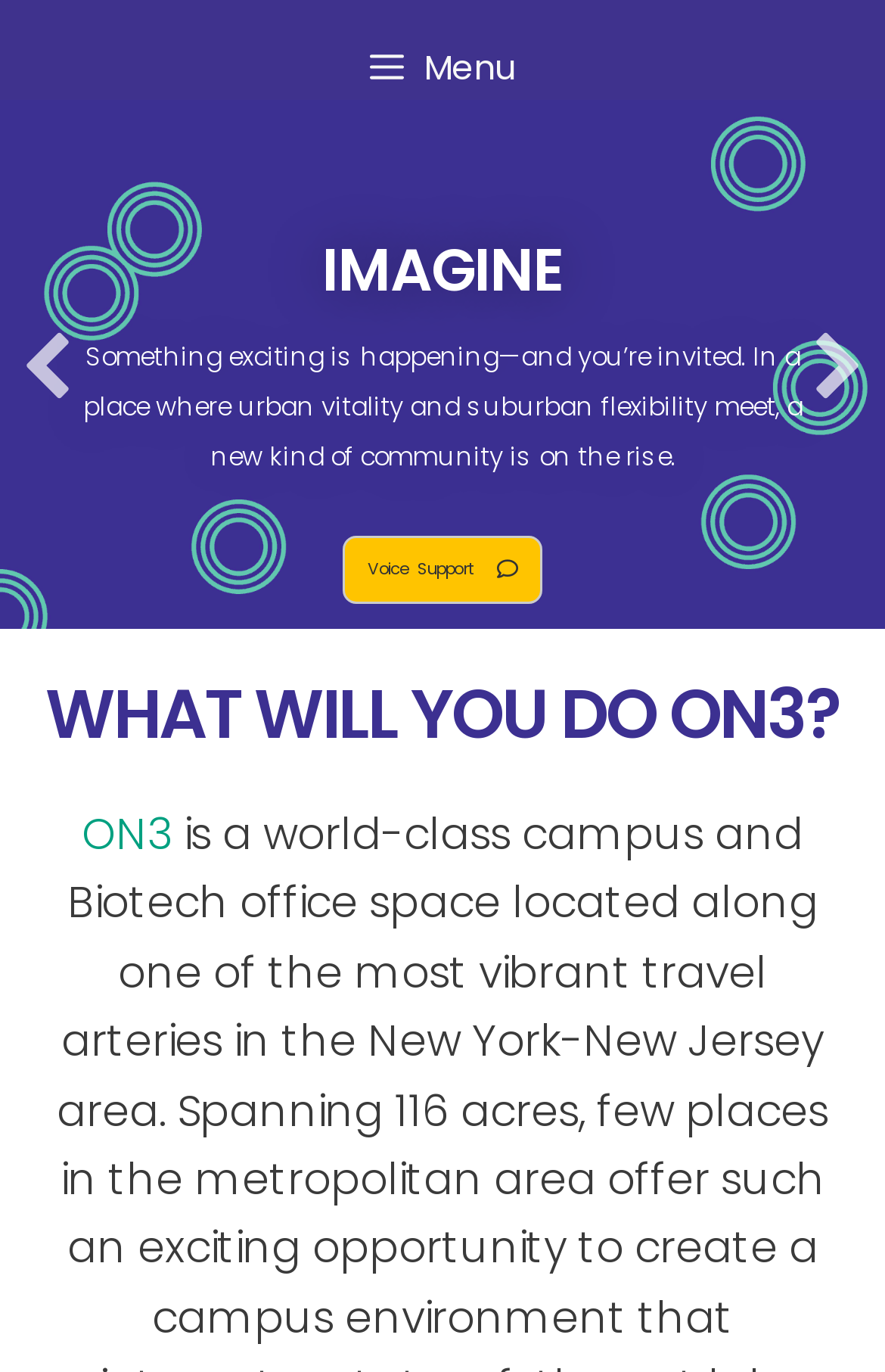Show the bounding box coordinates for the element that needs to be clicked to execute the following instruction: "Click the ON3 link". Provide the coordinates in the form of four float numbers between 0 and 1, i.e., [left, top, right, bottom].

[0.092, 0.586, 0.195, 0.63]